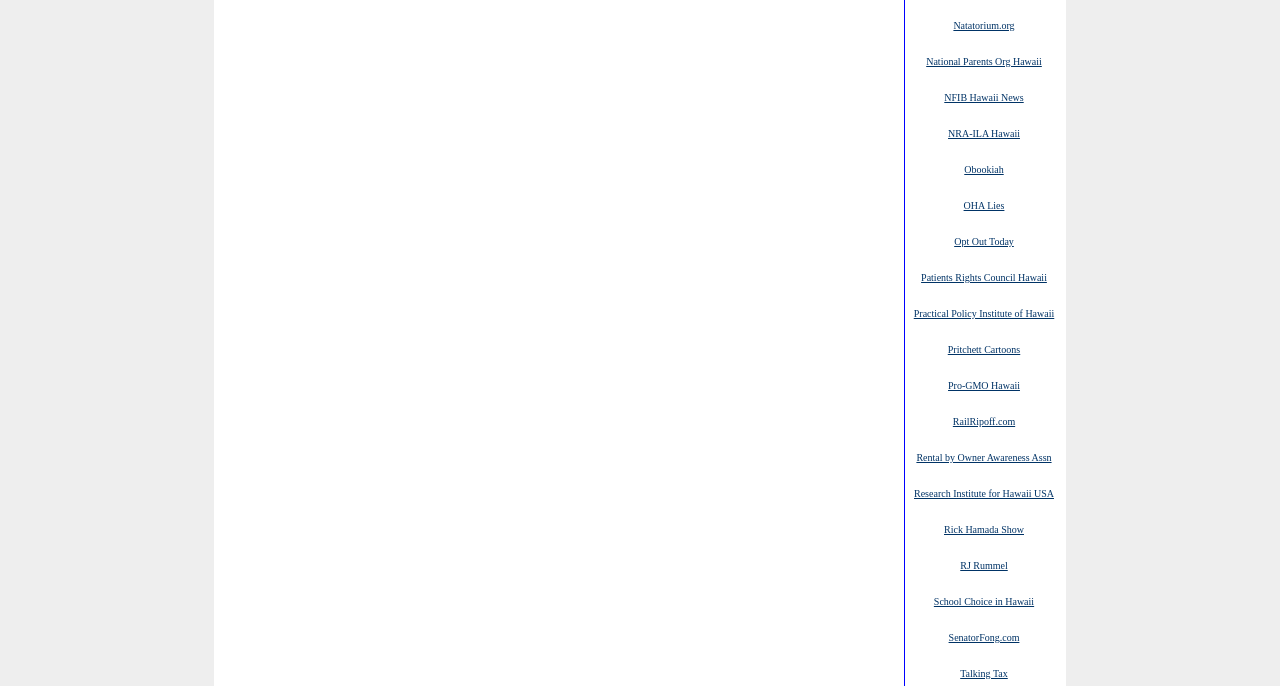Can you find the bounding box coordinates of the area I should click to execute the following instruction: "read about Patients Rights Council Hawaii"?

[0.72, 0.394, 0.818, 0.414]